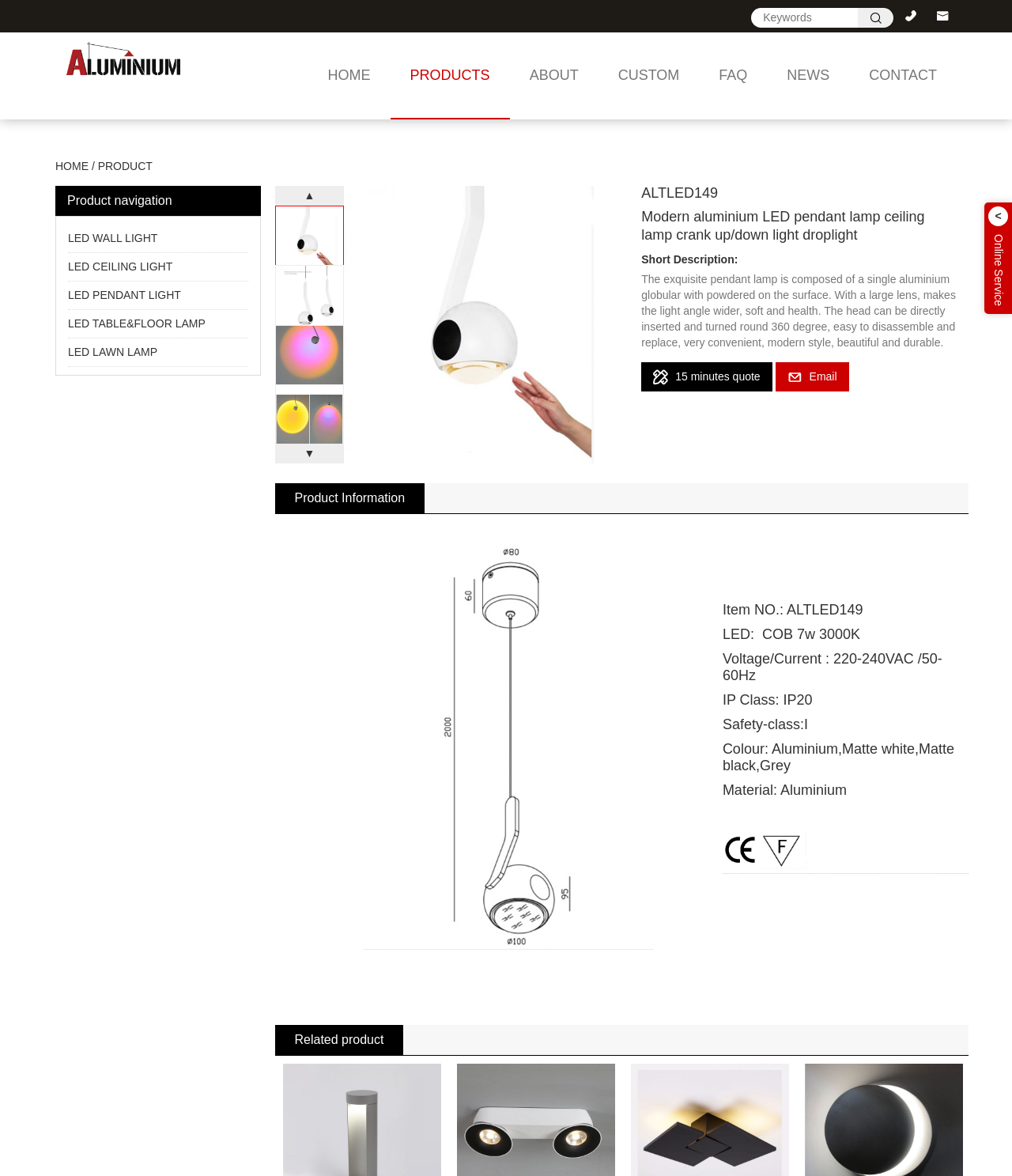Please answer the following question as detailed as possible based on the image: 
What is the material of the product?

The material of the product can be found in the product information table, which lists 'Aluminium' as the material.